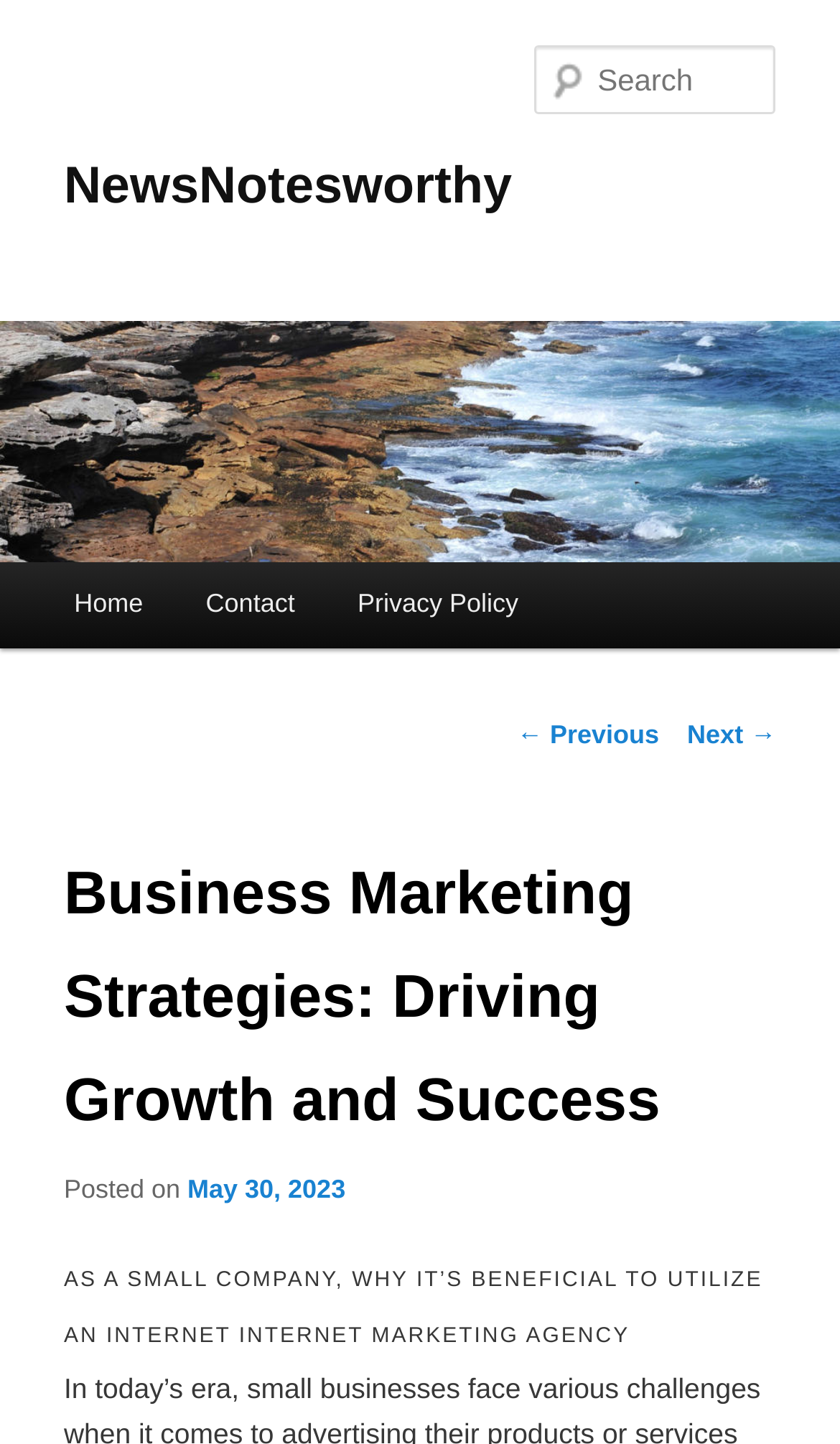Find the bounding box coordinates of the clickable area required to complete the following action: "read next post".

[0.818, 0.499, 0.924, 0.52]